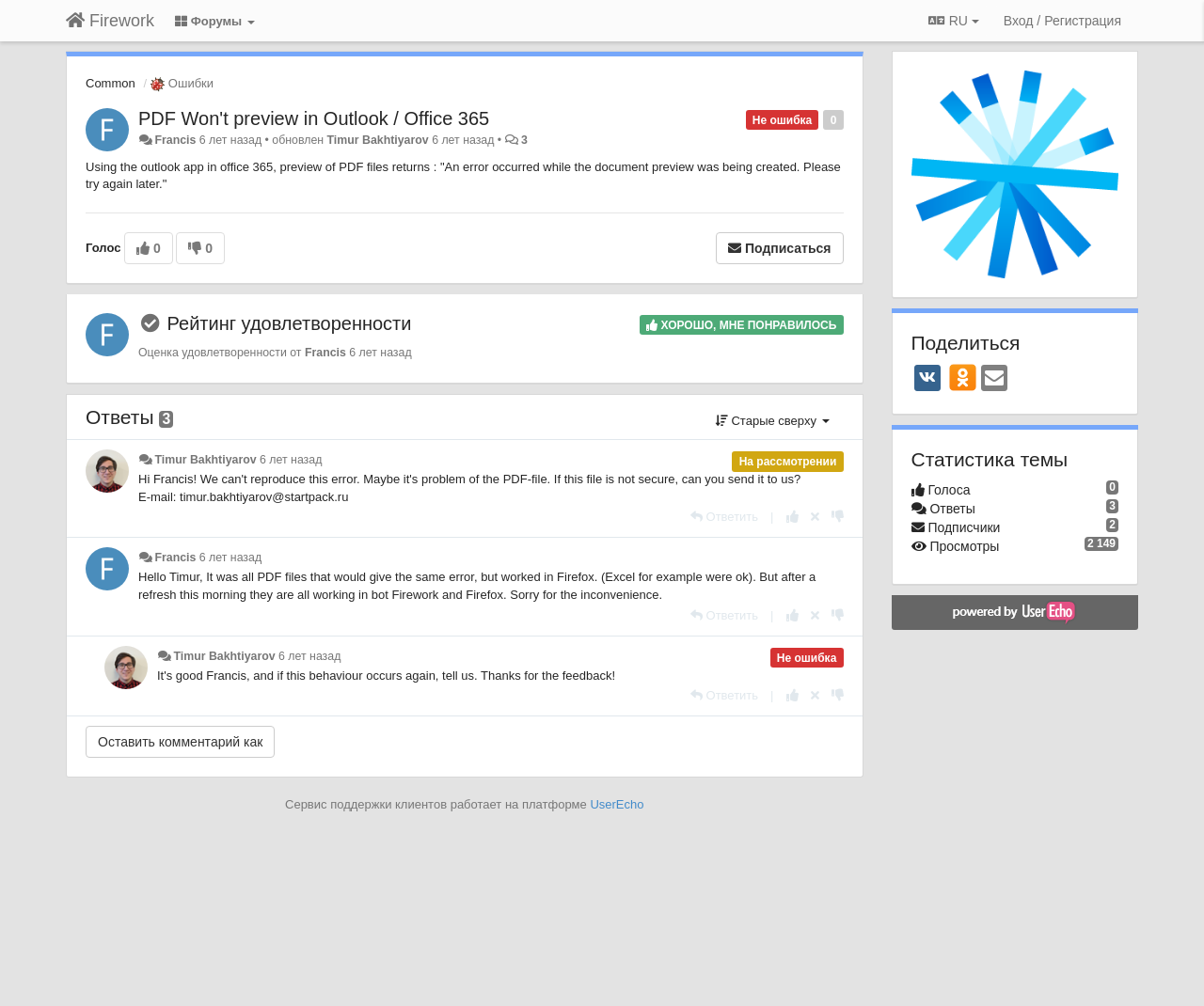Answer the question briefly using a single word or phrase: 
Who is the author of the first comment?

Francis